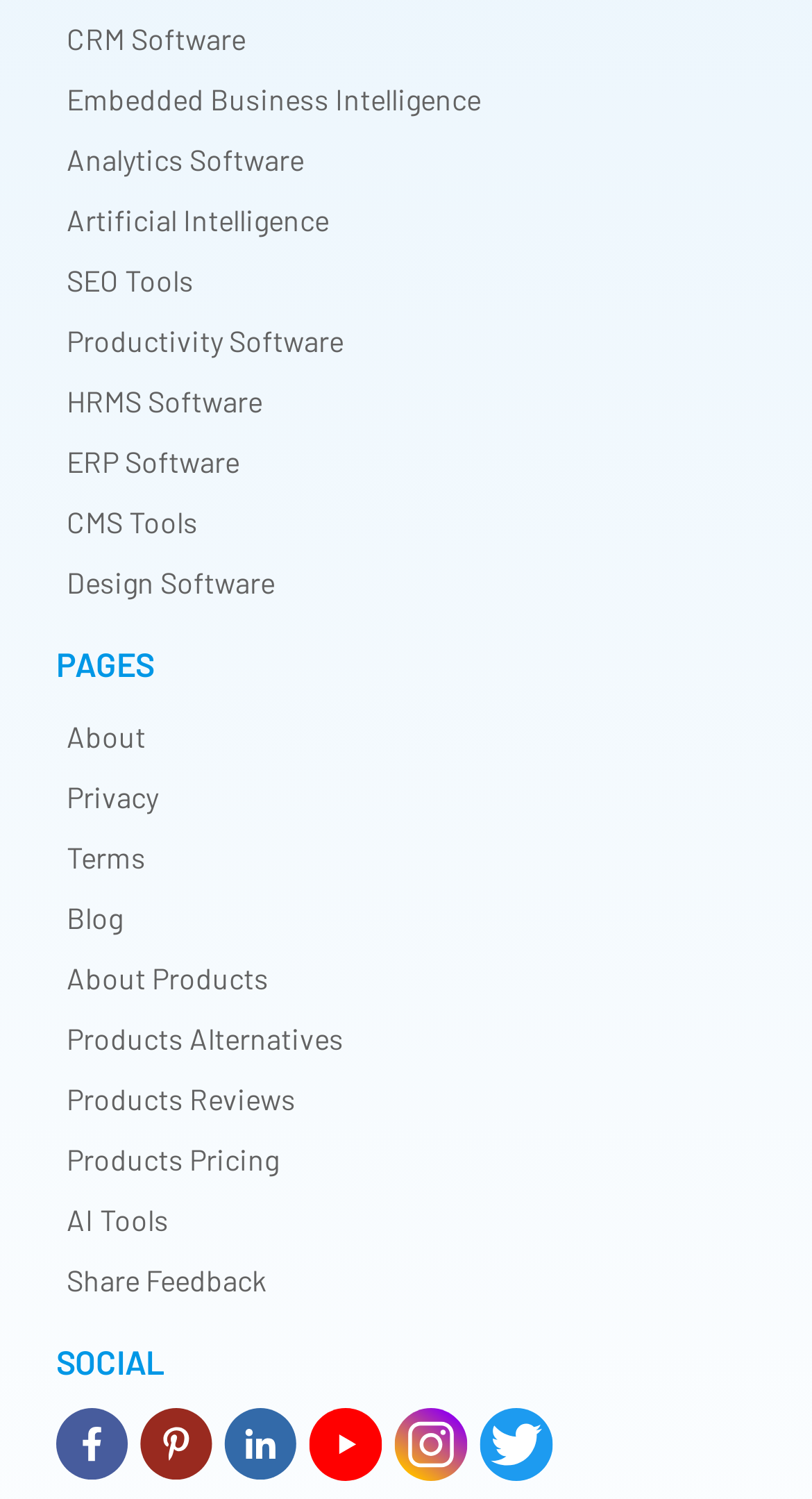How many social media links are present on the webpage?
Refer to the screenshot and respond with a concise word or phrase.

6